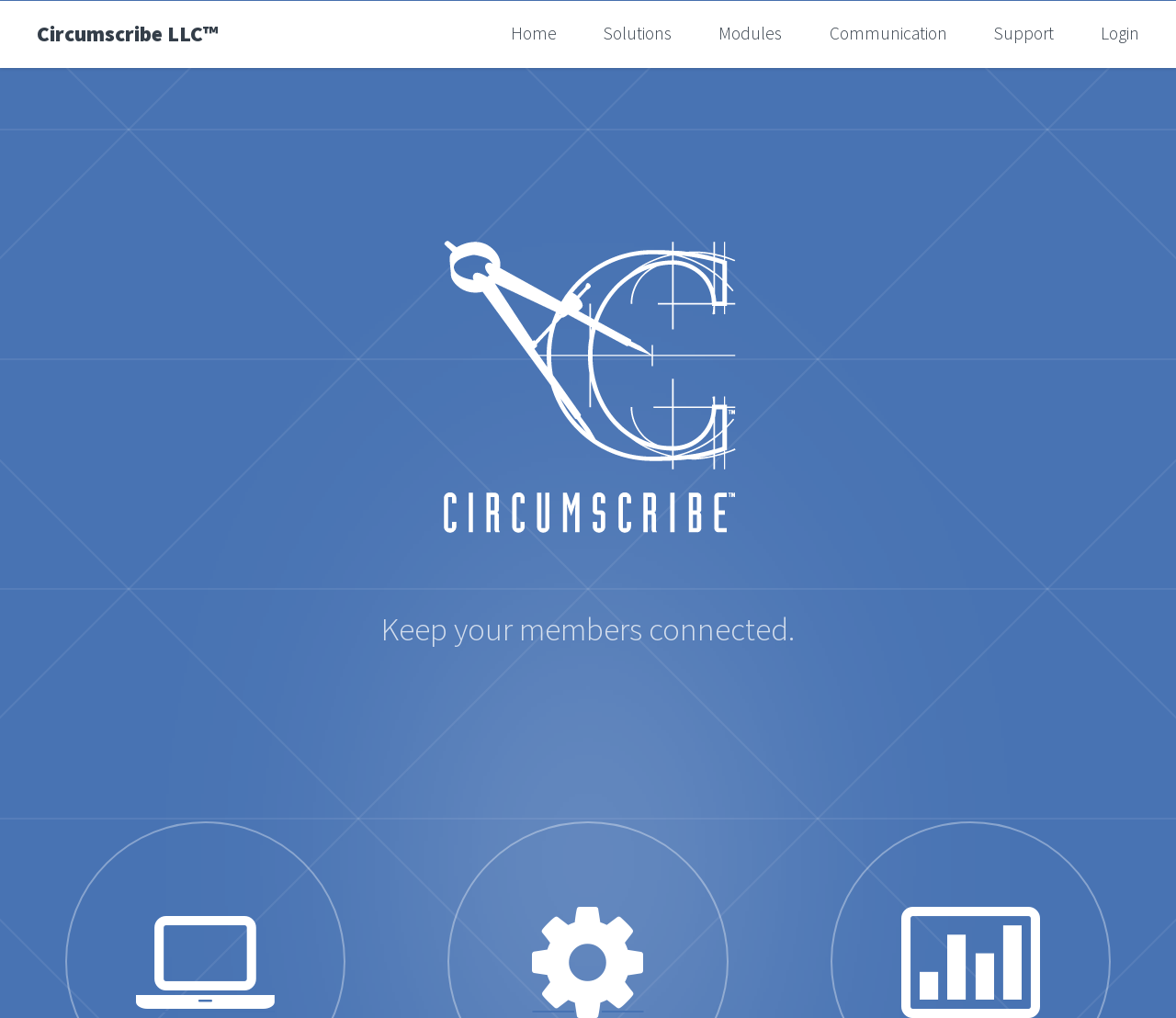Identify the bounding box coordinates of the element that should be clicked to fulfill this task: "Click the Facebook link". The coordinates should be provided as four float numbers between 0 and 1, i.e., [left, top, right, bottom].

[0.115, 0.969, 0.233, 0.996]